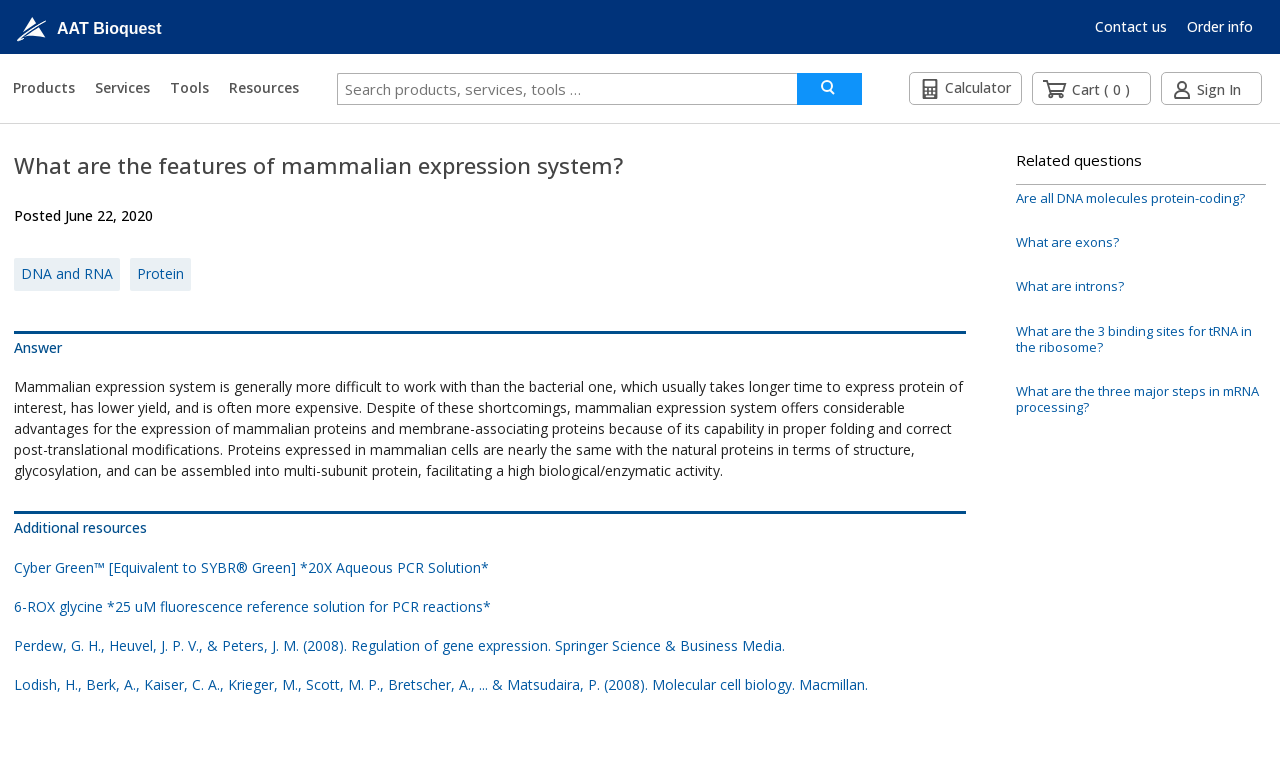What is the function of the calculator icon?
Answer the question with just one word or phrase using the image.

Unknown